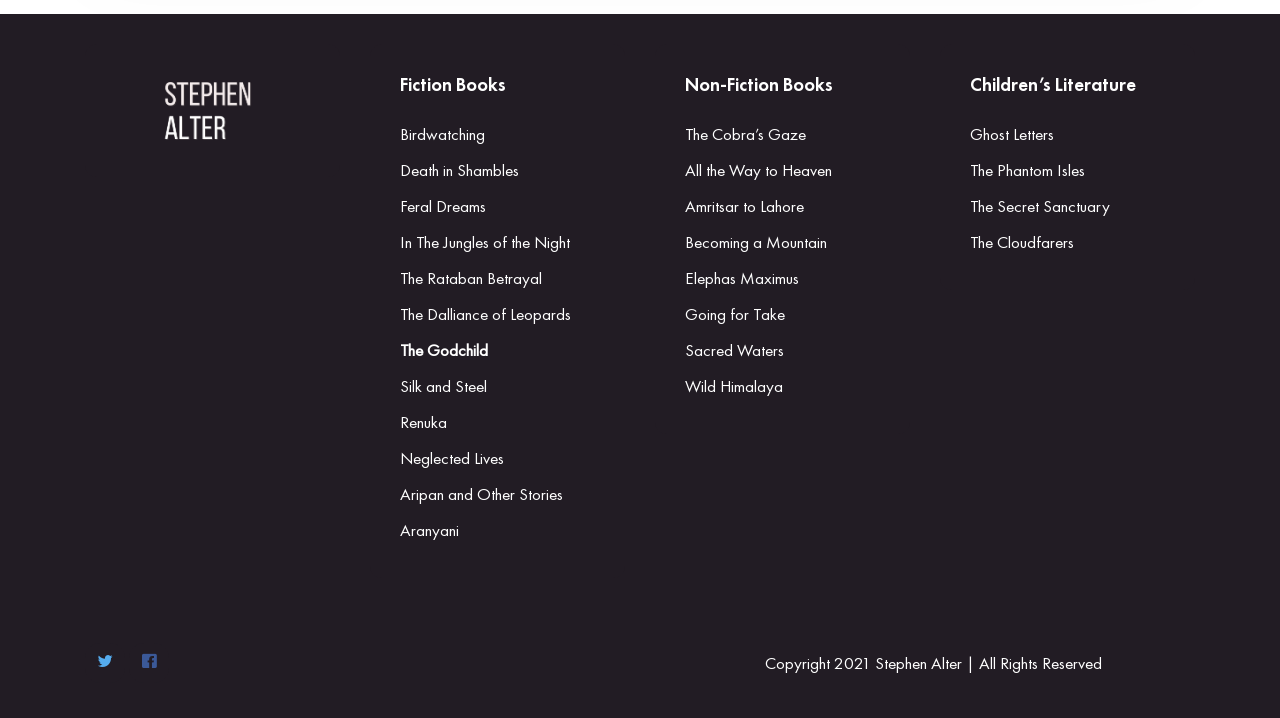Identify the bounding box coordinates of the section to be clicked to complete the task described by the following instruction: "View Children’s Literature". The coordinates should be four float numbers between 0 and 1, formatted as [left, top, right, bottom].

[0.734, 0.061, 0.934, 0.404]